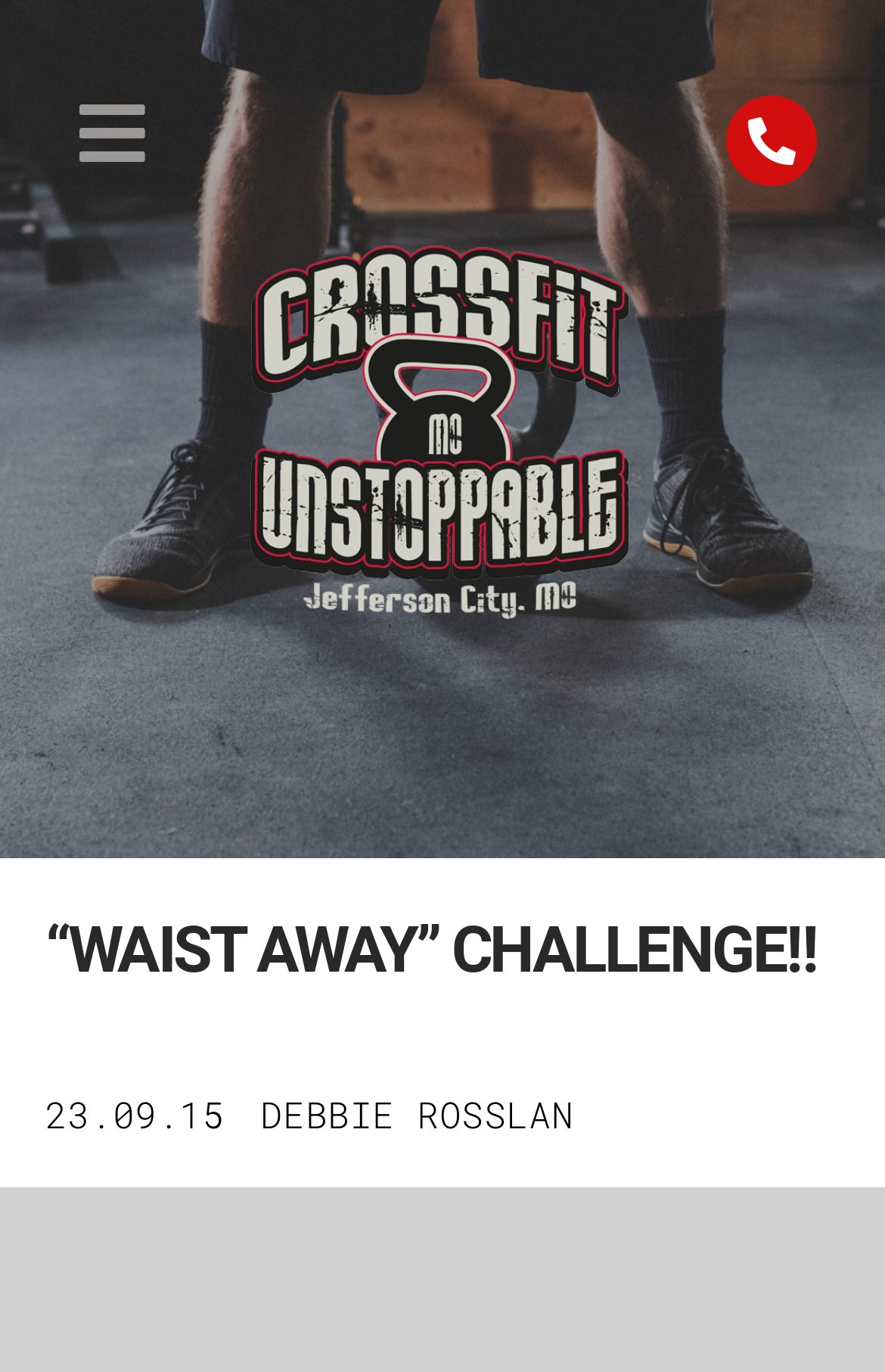Please find the top heading of the webpage and generate its text.

“WAIST AWAY” CHALLENGE!!